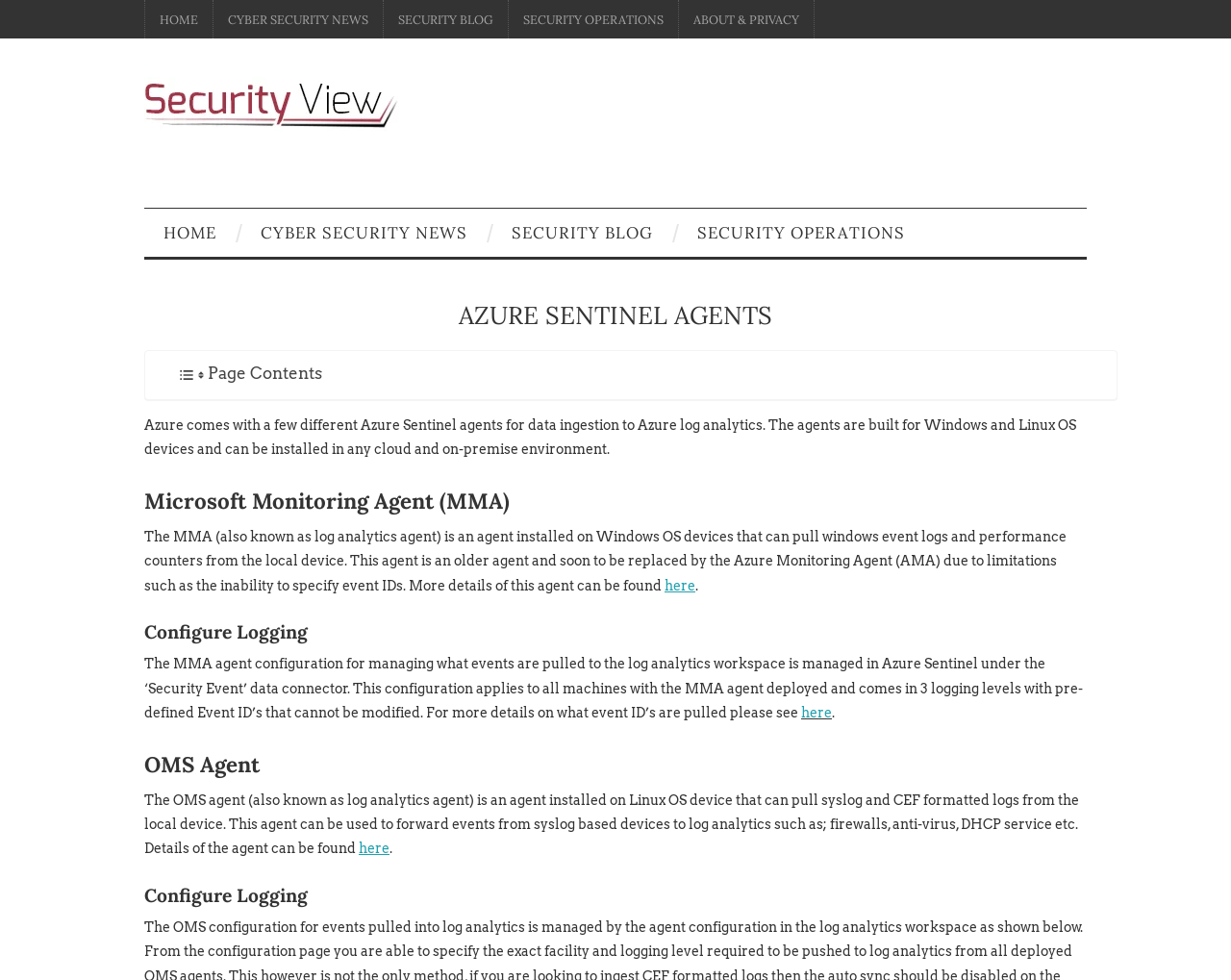Please identify and generate the text content of the webpage's main heading.

AZURE SENTINEL AGENTS